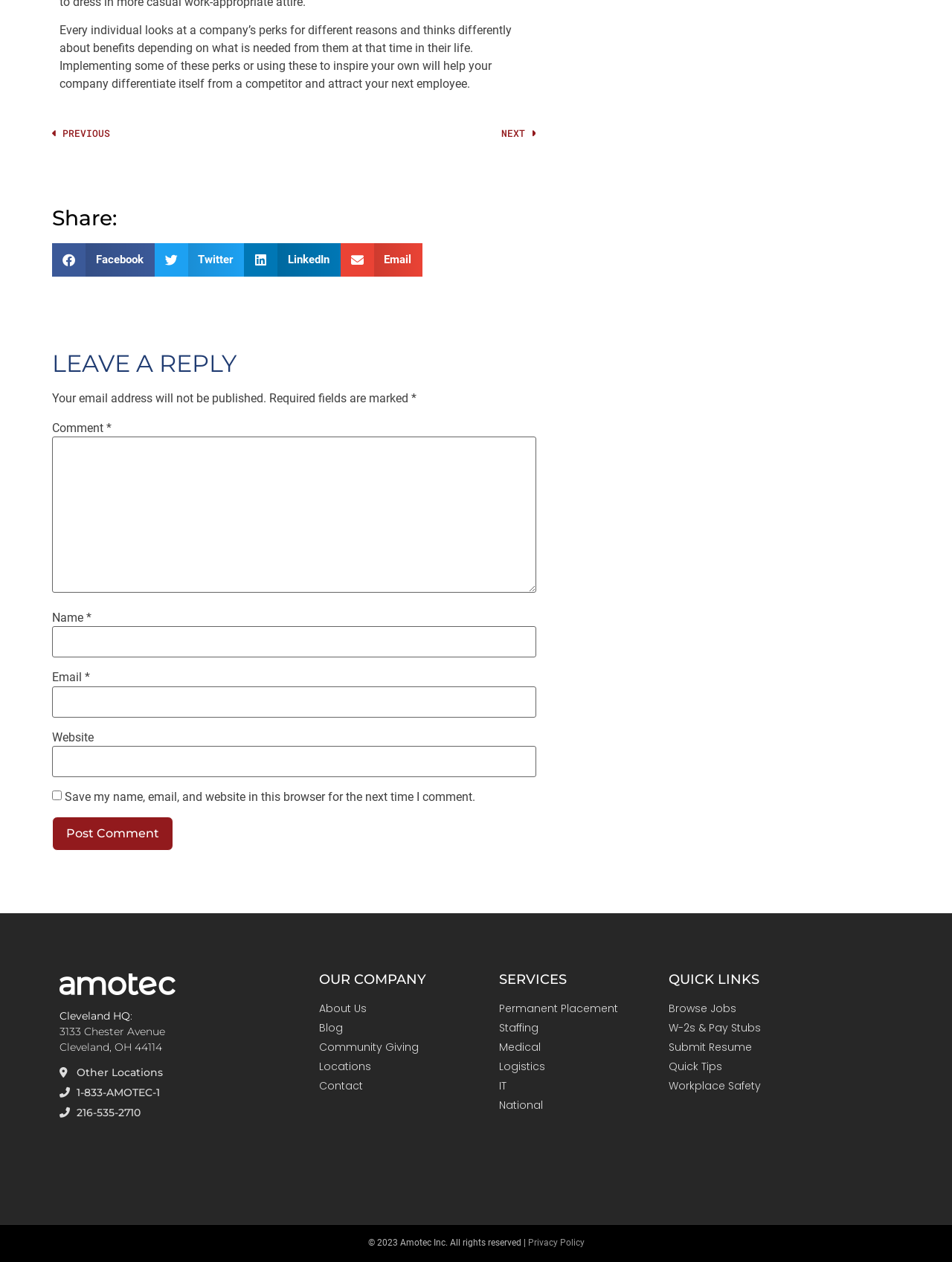Please specify the bounding box coordinates of the region to click in order to perform the following instruction: "Browse Jobs".

[0.702, 0.793, 0.937, 0.806]